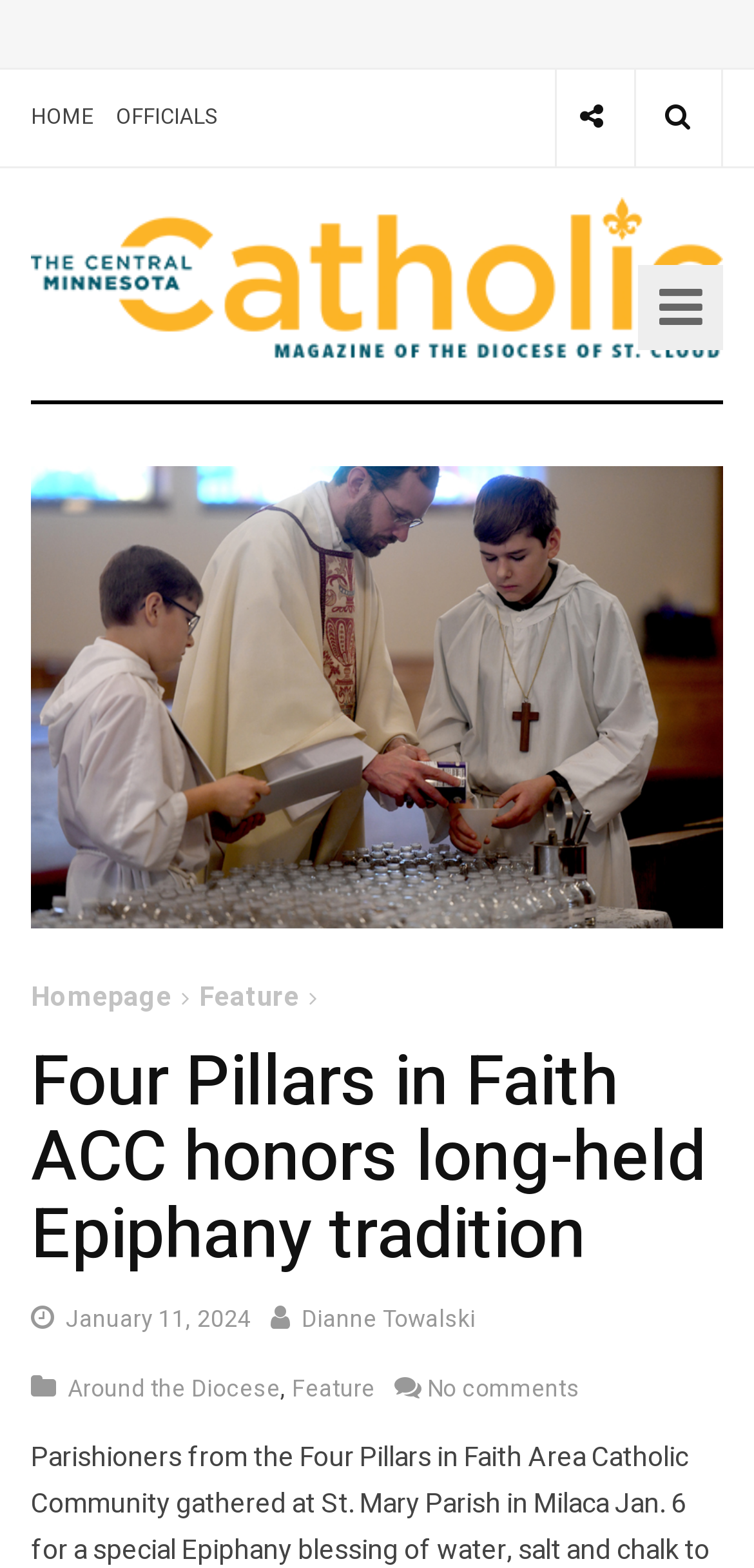What is the date of the article?
Provide a detailed and extensive answer to the question.

I found the answer by looking at the link element with the text 'January 11, 2024' which is a child of the 'HeaderAsNonLandmark' element. This suggests that the article was published on this date.